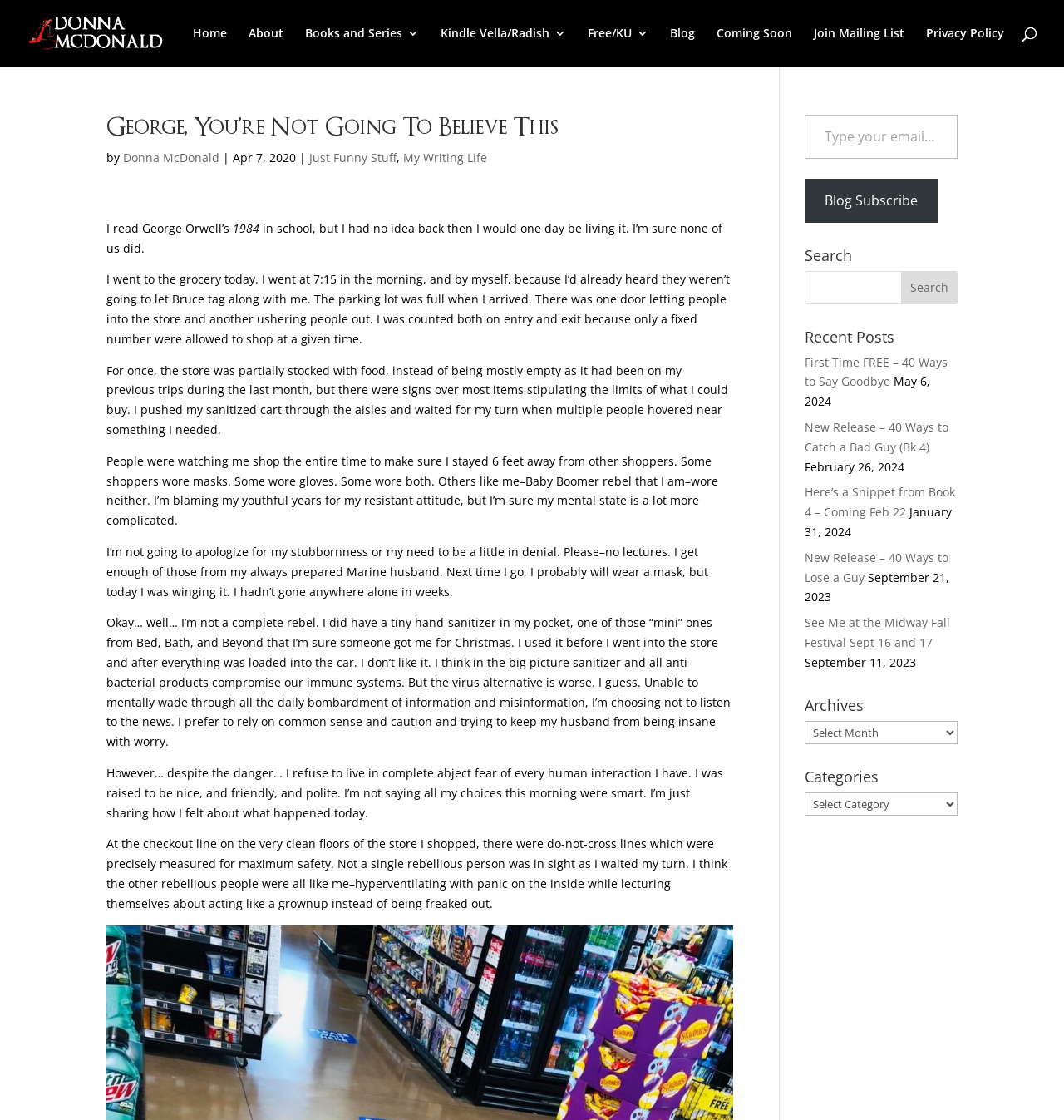Locate the bounding box coordinates of the element that should be clicked to fulfill the instruction: "Search for something".

[0.756, 0.242, 0.9, 0.271]